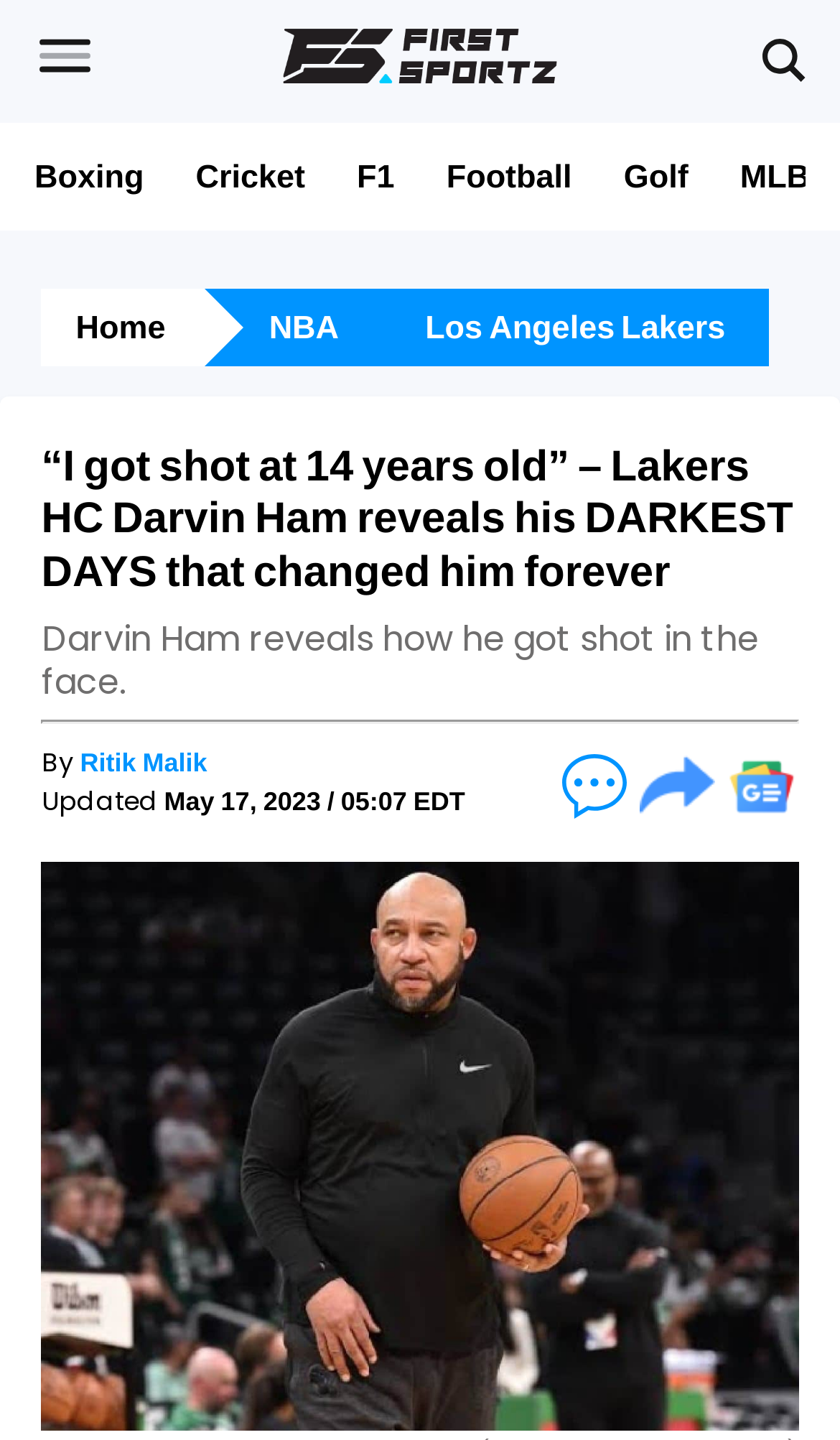Find the bounding box coordinates for the HTML element specified by: "Los Angeles Lakers".

[0.429, 0.2, 0.915, 0.254]